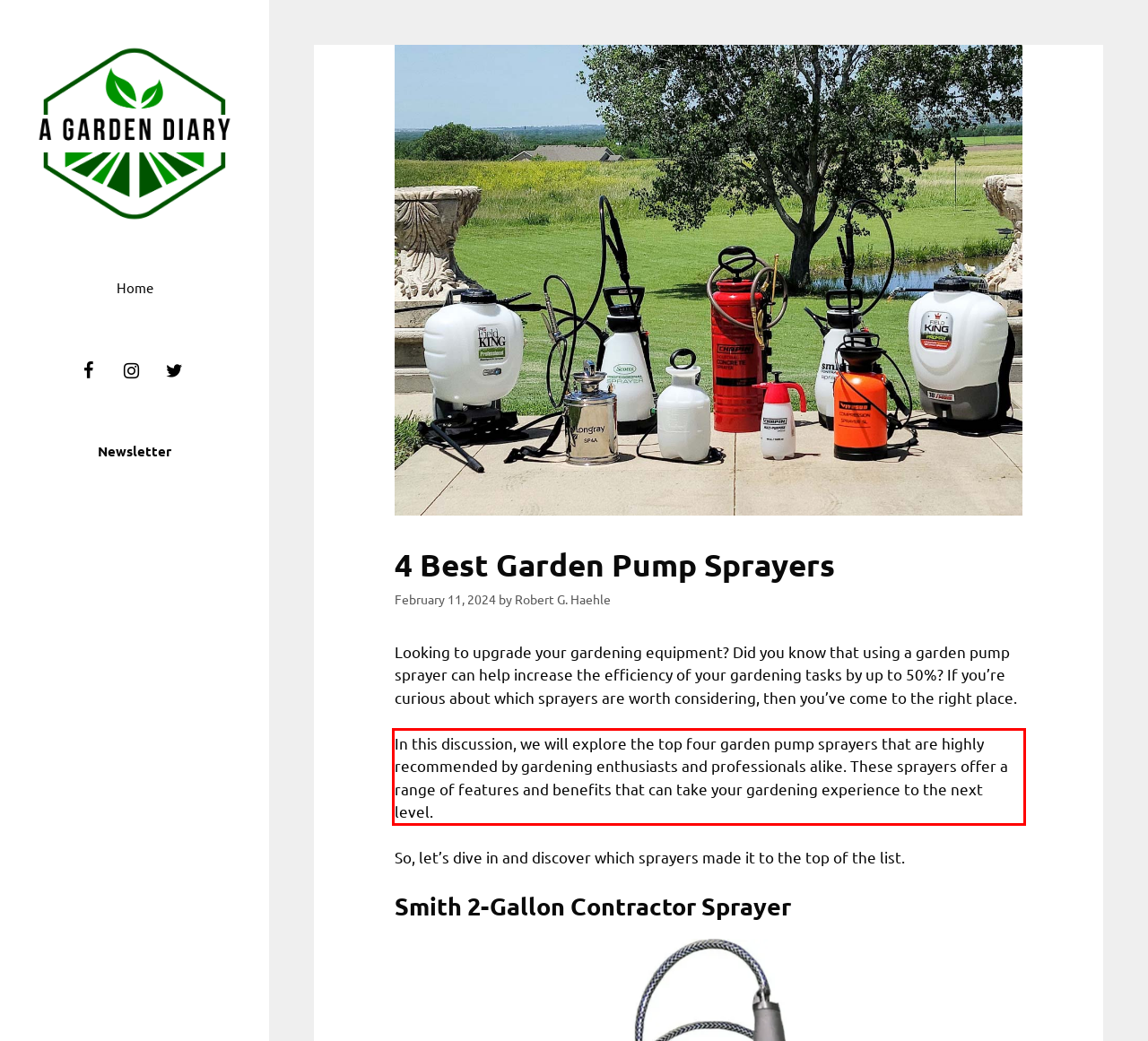Inspect the webpage screenshot that has a red bounding box and use OCR technology to read and display the text inside the red bounding box.

In this discussion, we will explore the top four garden pump sprayers that are highly recommended by gardening enthusiasts and professionals alike. These sprayers offer a range of features and benefits that can take your gardening experience to the next level.